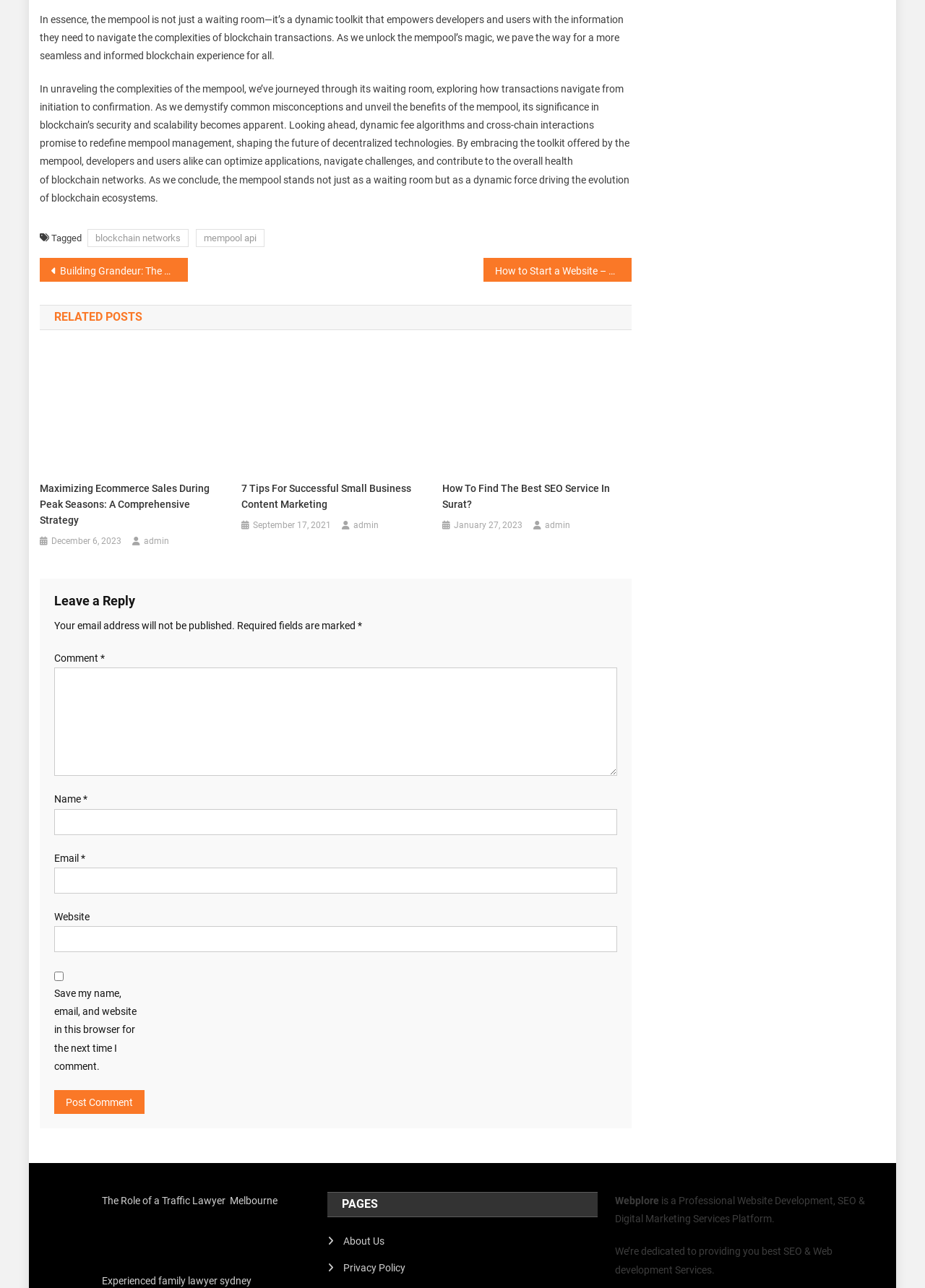Locate the UI element described by January 27, 2023January 27, 2023 in the provided webpage screenshot. Return the bounding box coordinates in the format (top-left x, top-left y, bottom-right x, bottom-right y), ensuring all values are between 0 and 1.

[0.491, 0.402, 0.565, 0.414]